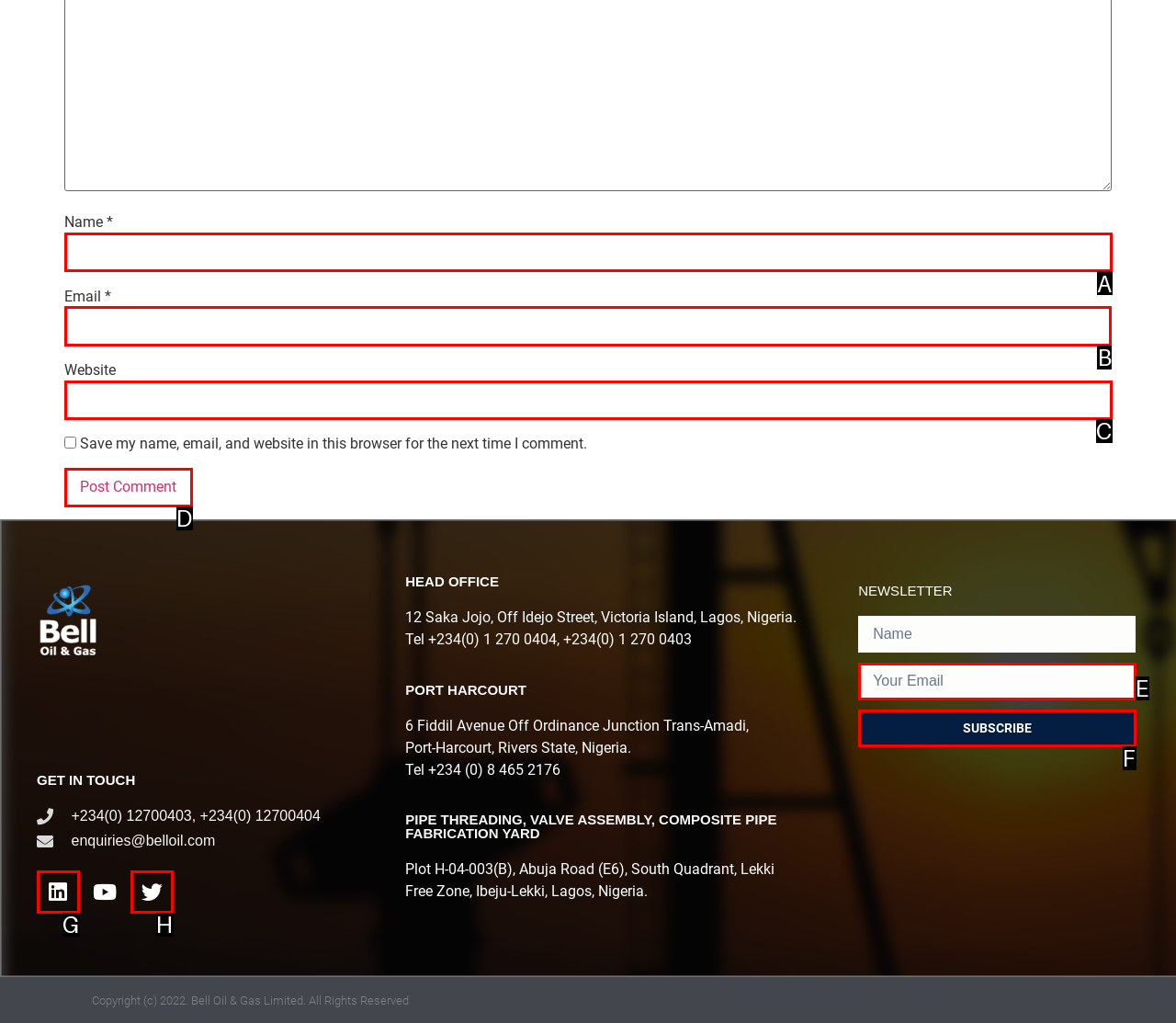Pick the option that should be clicked to perform the following task: Check the 'News & Updates' section
Answer with the letter of the selected option from the available choices.

None